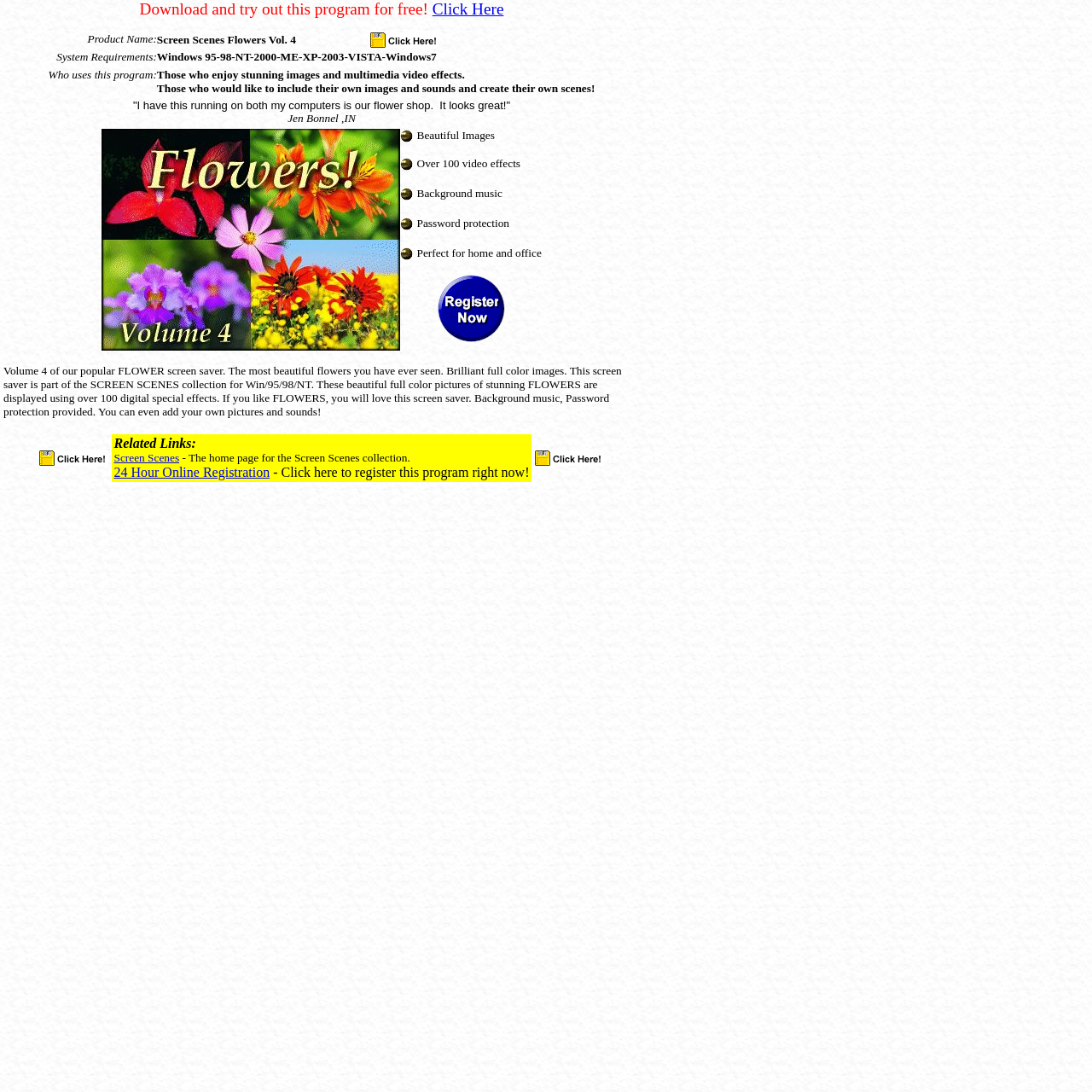Based on what you see in the screenshot, provide a thorough answer to this question: What are the system requirements for this program?

The system requirements are listed in the table as 'Windows 95-98-NT-2000-ME-XP-2003-VISTA-Windows7', which indicates the compatible operating systems for this program.